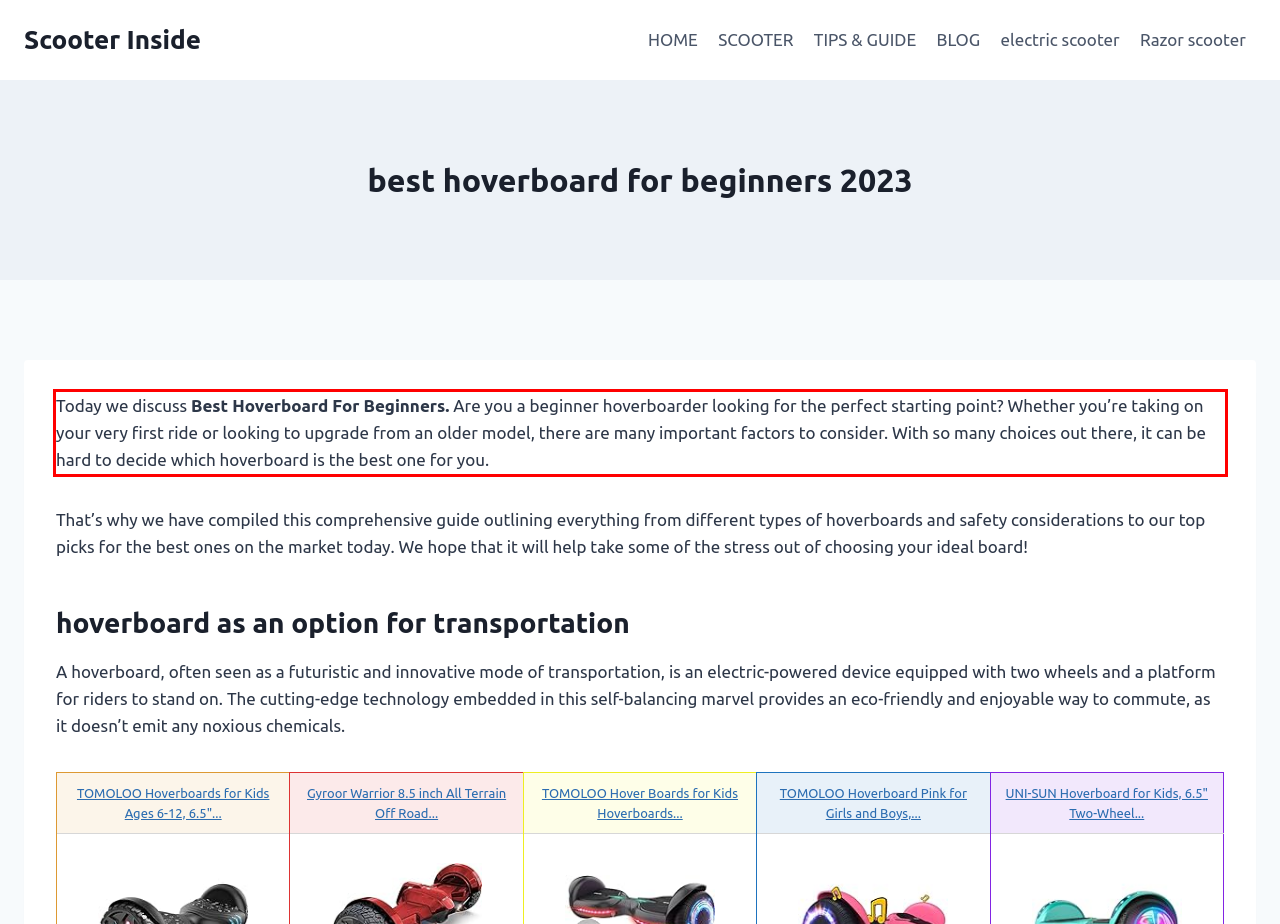Observe the screenshot of the webpage that includes a red rectangle bounding box. Conduct OCR on the content inside this red bounding box and generate the text.

Today we discuss Best Hoverboard For Beginners. Are you a beginner hoverboarder looking for the perfect starting point? Whether you’re taking on your very first ride or looking to upgrade from an older model, there are many important factors to consider. With so many choices out there, it can be hard to decide which hoverboard is the best one for you.